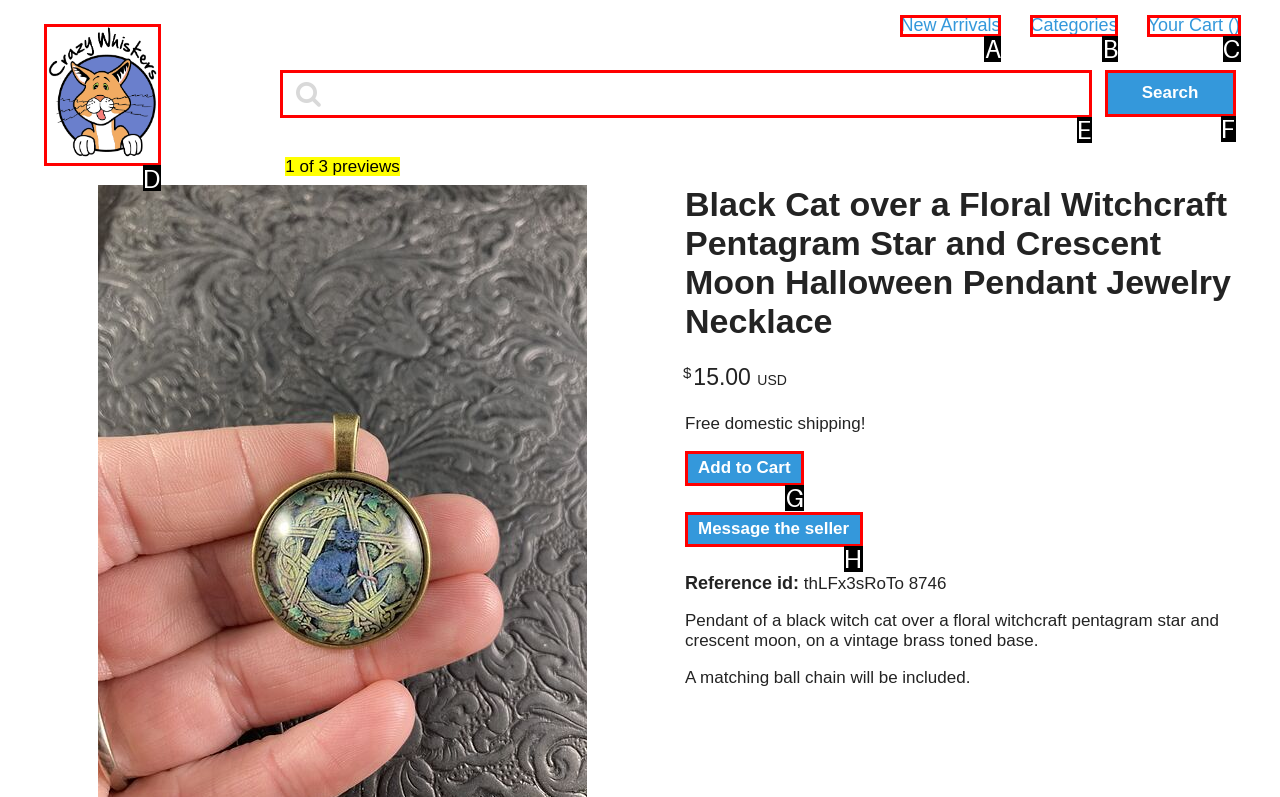Identify which lettered option completes the task: Click the 'Crazy Whiskers' link. Provide the letter of the correct choice.

D